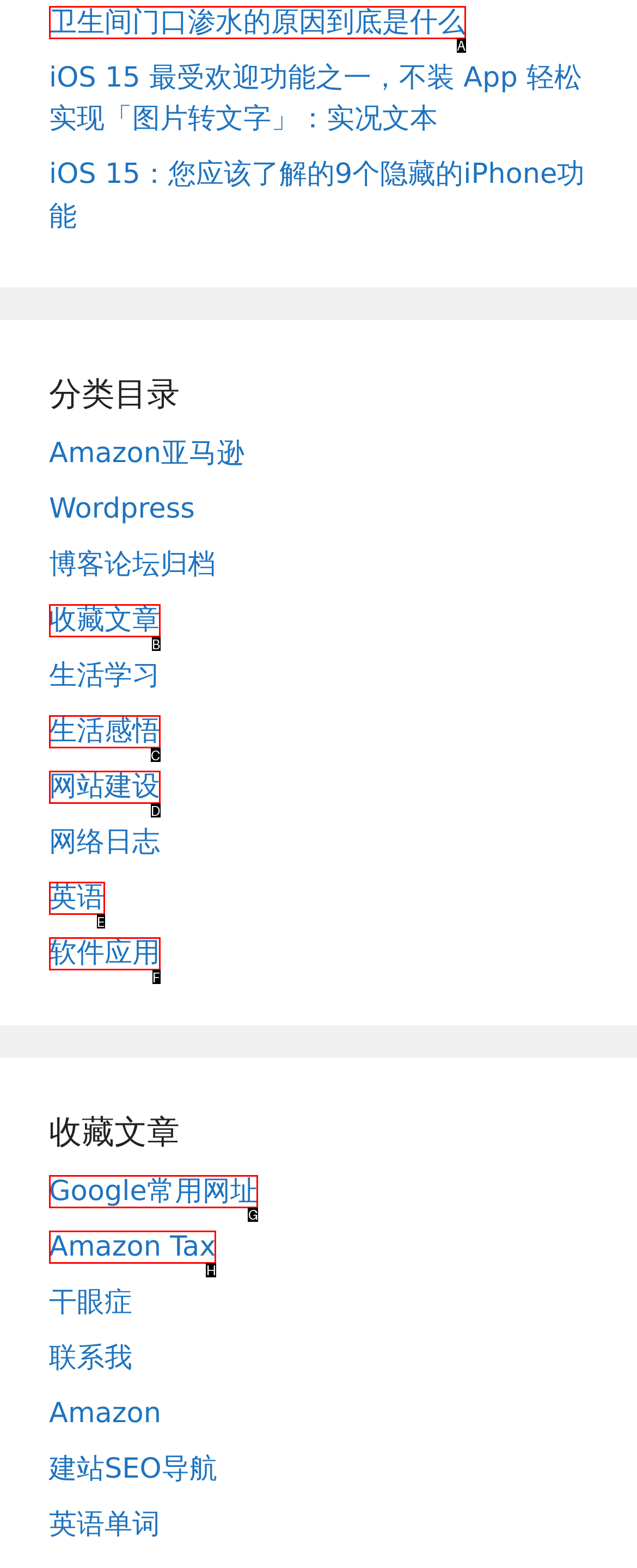Identify which HTML element aligns with the description: Amazon Tax
Answer using the letter of the correct choice from the options available.

H